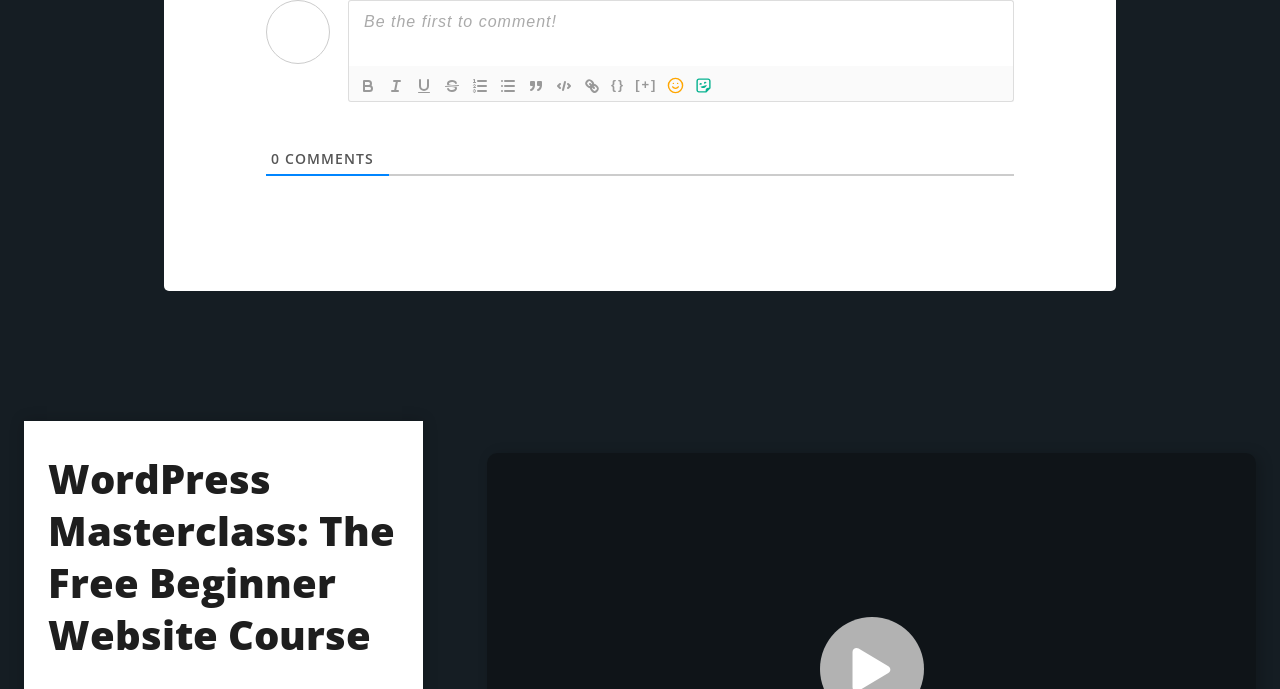What is the first formatting option?
Provide a fully detailed and comprehensive answer to the question.

The first formatting option is 'Bold' which is a button located at the top of the webpage with a bounding box coordinate of [0.277, 0.107, 0.298, 0.142] and has an image inside it.